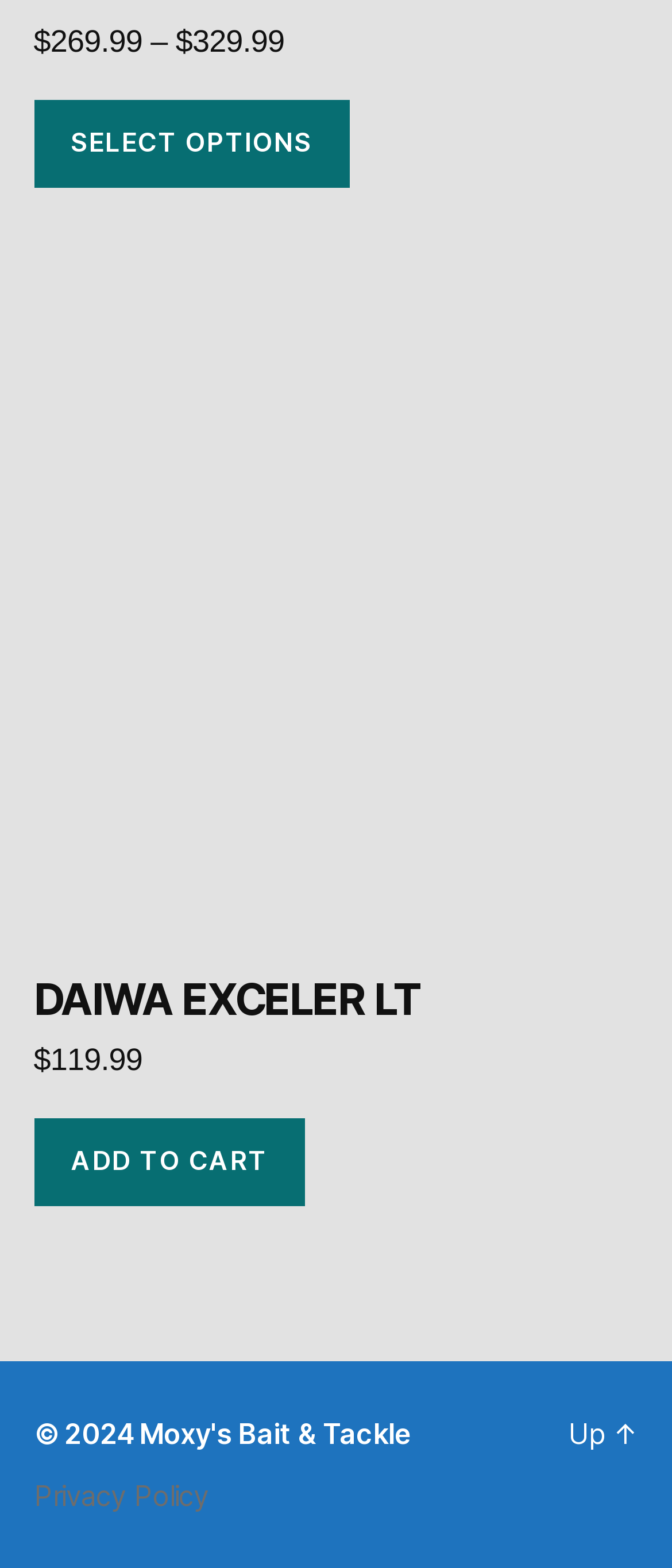Provide a single word or phrase to answer the given question: 
What is the text above the 'ADD TO CART' button?

SELECT OPTIONS